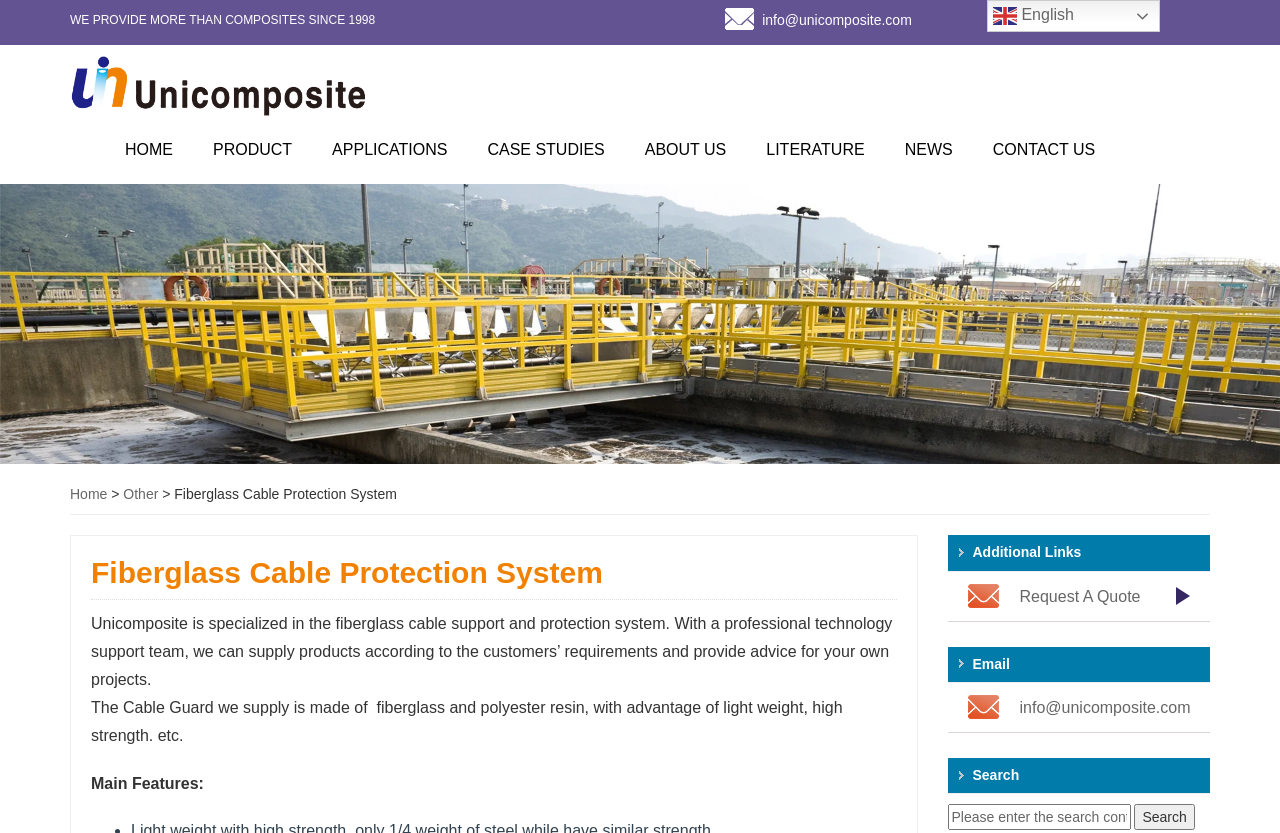Find the bounding box coordinates for the HTML element specified by: "ABOUT US".

[0.488, 0.14, 0.583, 0.221]